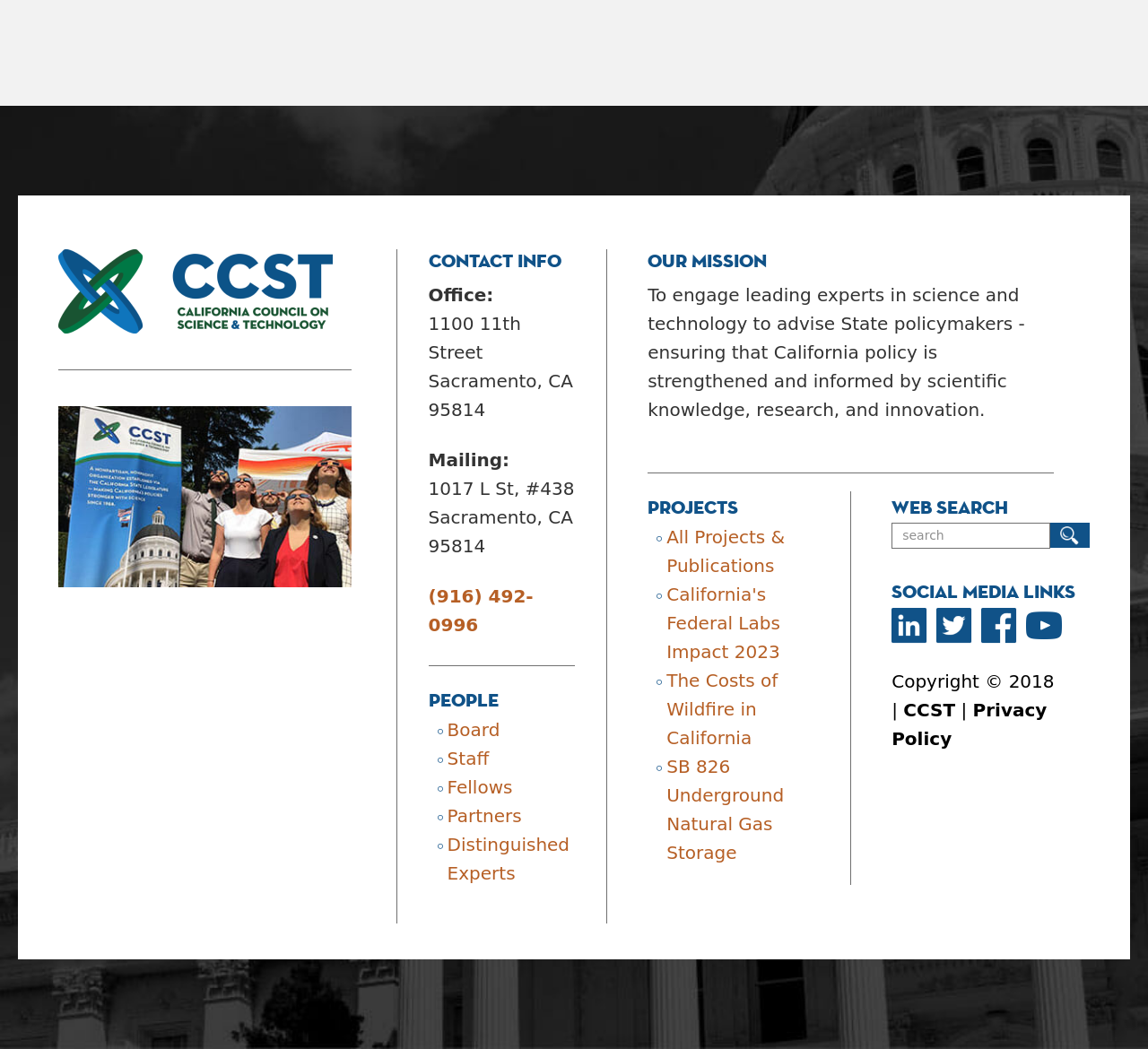Please provide the bounding box coordinates for the element that needs to be clicked to perform the instruction: "Click the link to Services". The coordinates must consist of four float numbers between 0 and 1, formatted as [left, top, right, bottom].

None